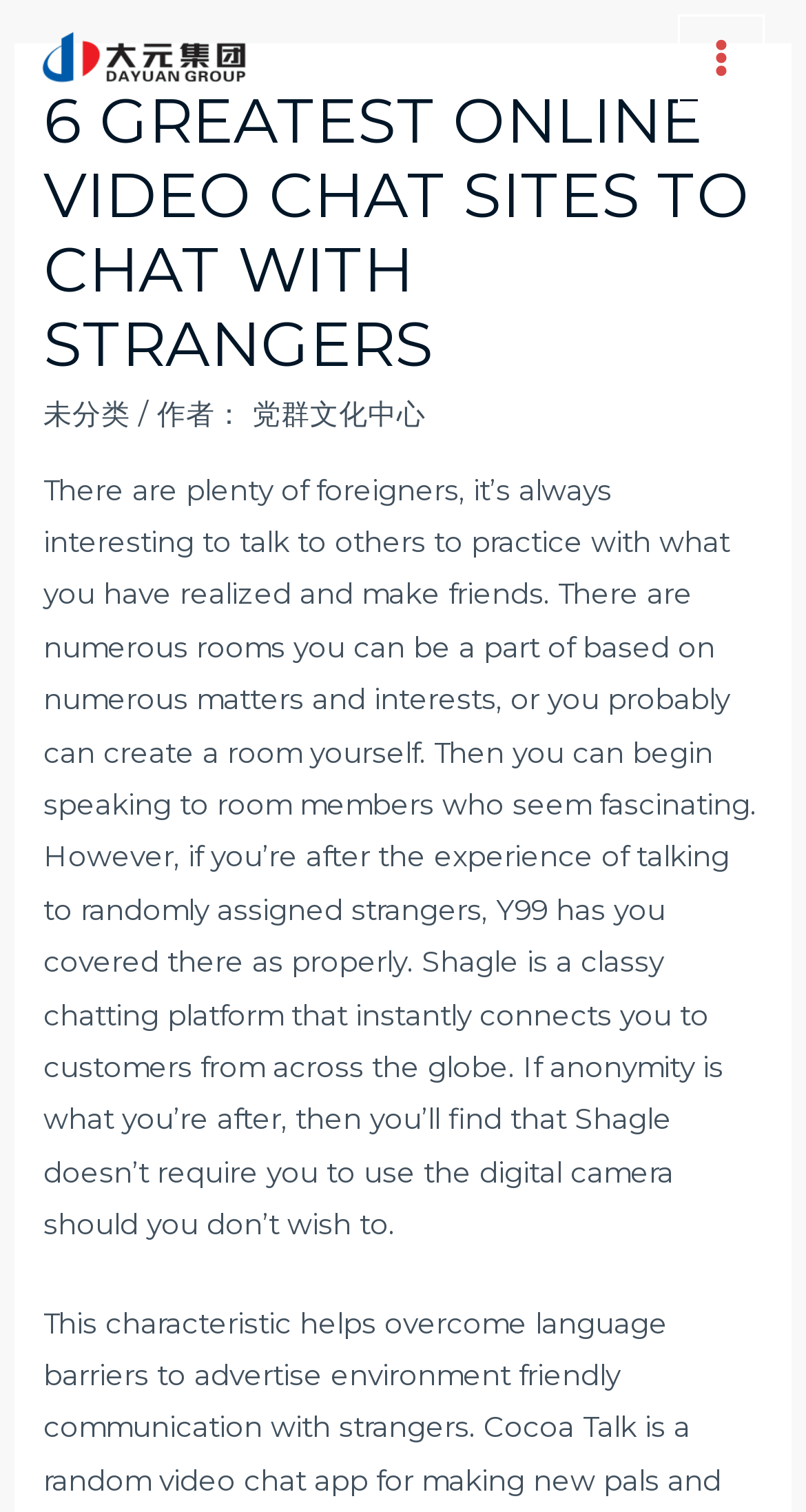Using the elements shown in the image, answer the question comprehensively: Who is the author of the webpage content?

The webpage content includes a link to the author's profile, which is labeled as '党群文化中心'. This suggests that the author is affiliated with this organization or entity.